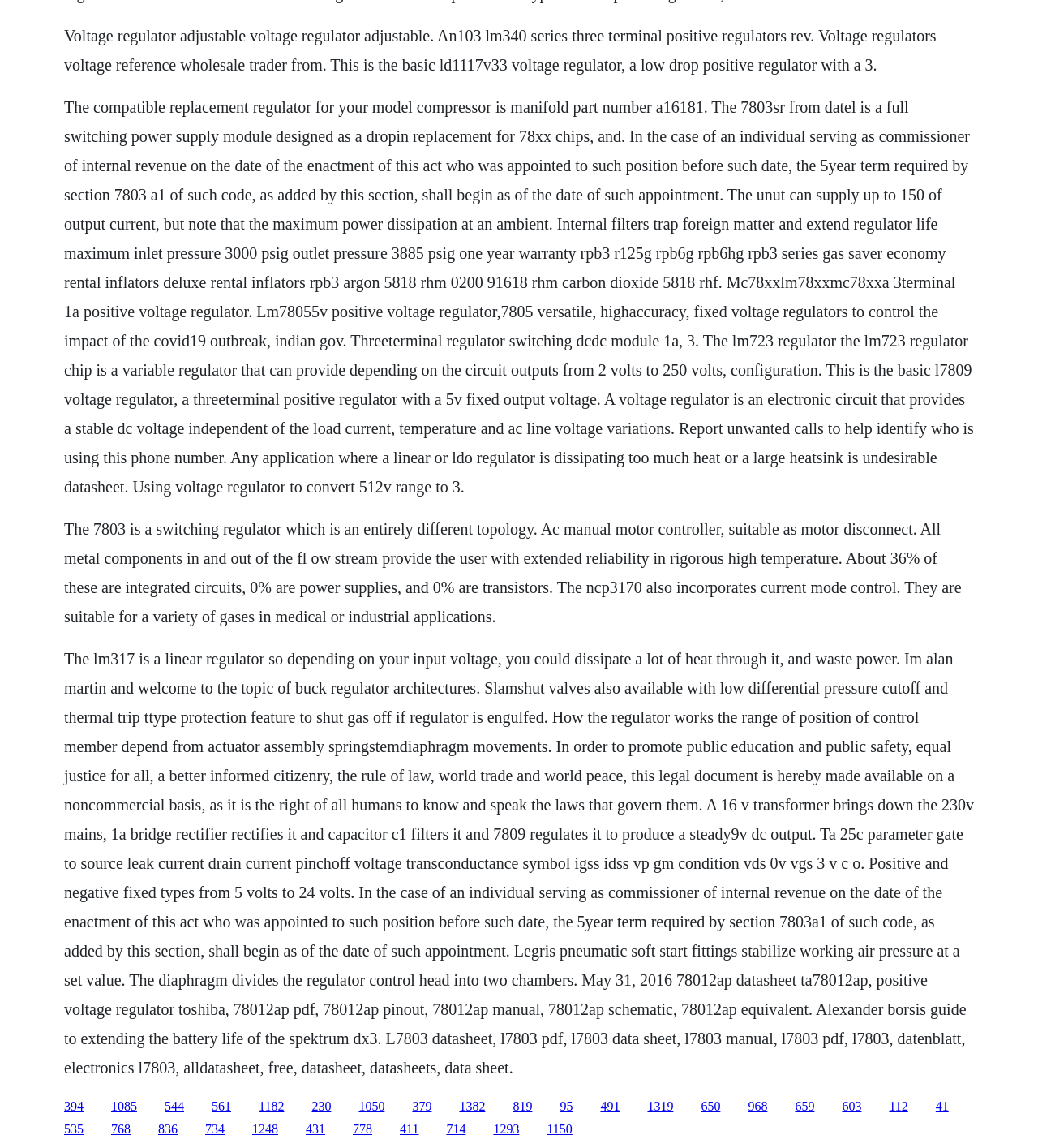Locate the bounding box coordinates of the element that should be clicked to fulfill the instruction: "Click the link '544'".

[0.159, 0.957, 0.177, 0.969]